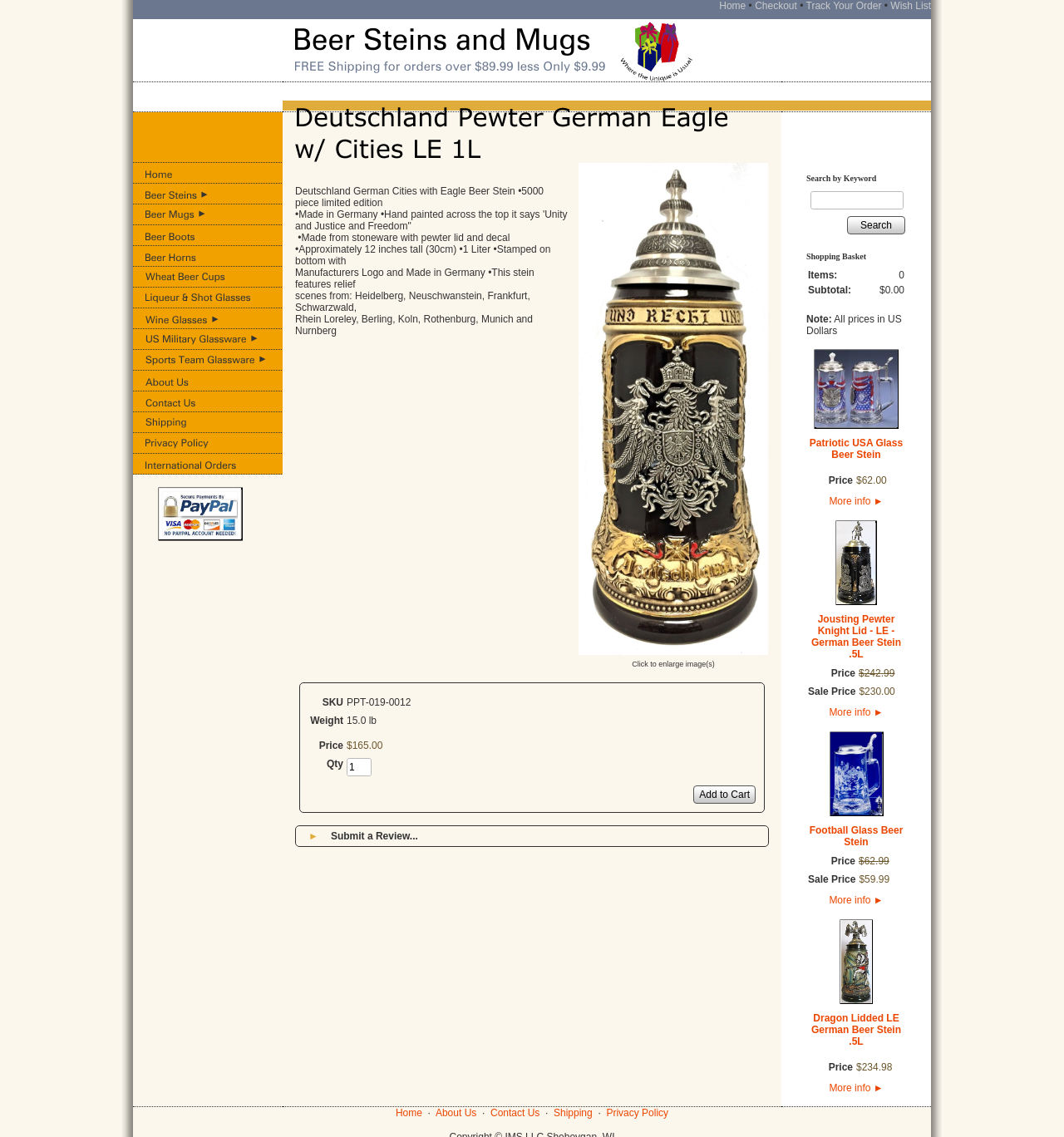Determine the bounding box coordinates for the area you should click to complete the following instruction: "Go to 'Connecting To Canadians'".

None